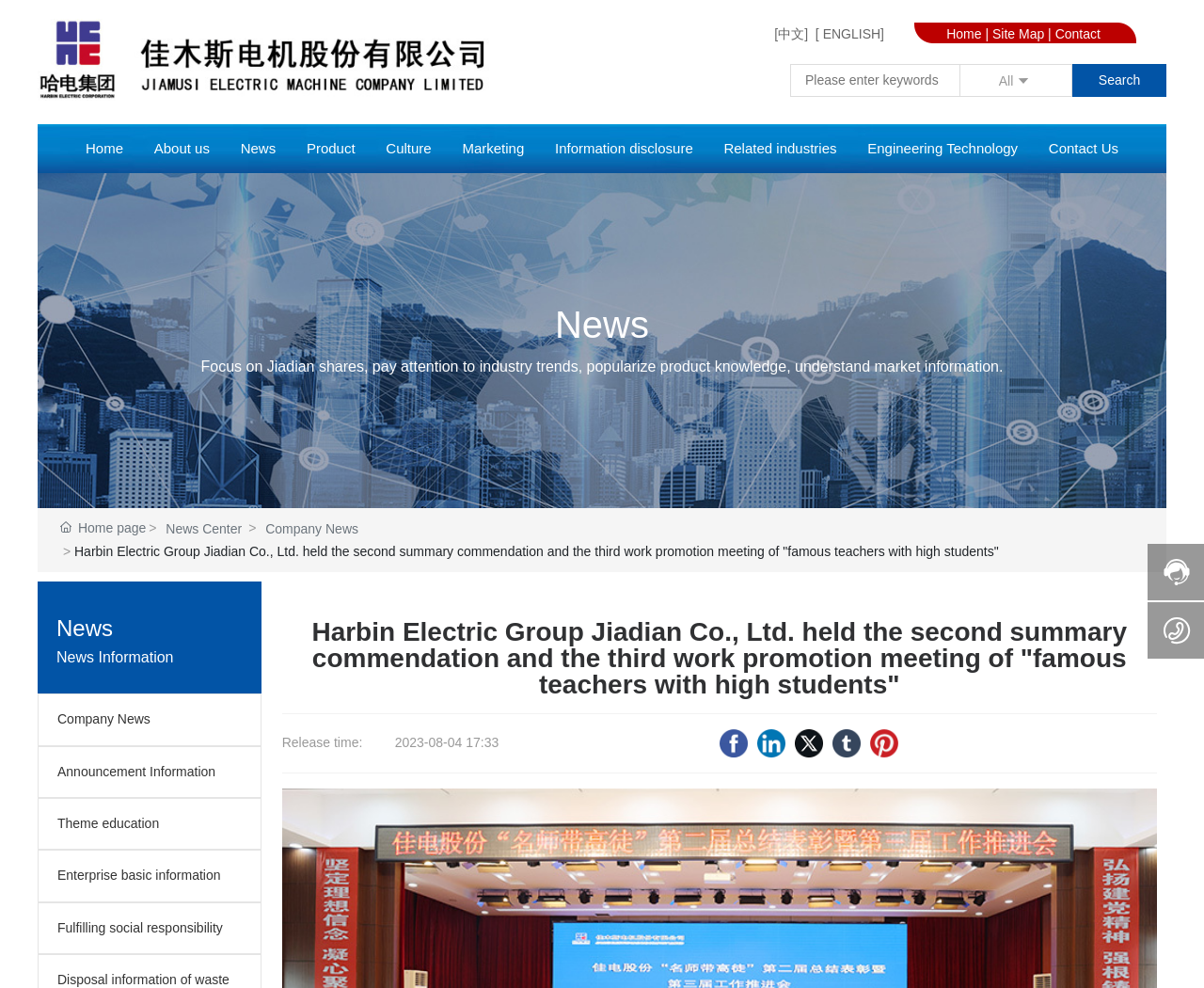Please provide a detailed answer to the question below by examining the image:
What social media platforms are available?

The social media platforms available can be found in the links at the bottom of the webpage, which include Facebook, Linkedin, Twitter, Tumblr, and Pinterest. These links are accompanied by their respective icons.